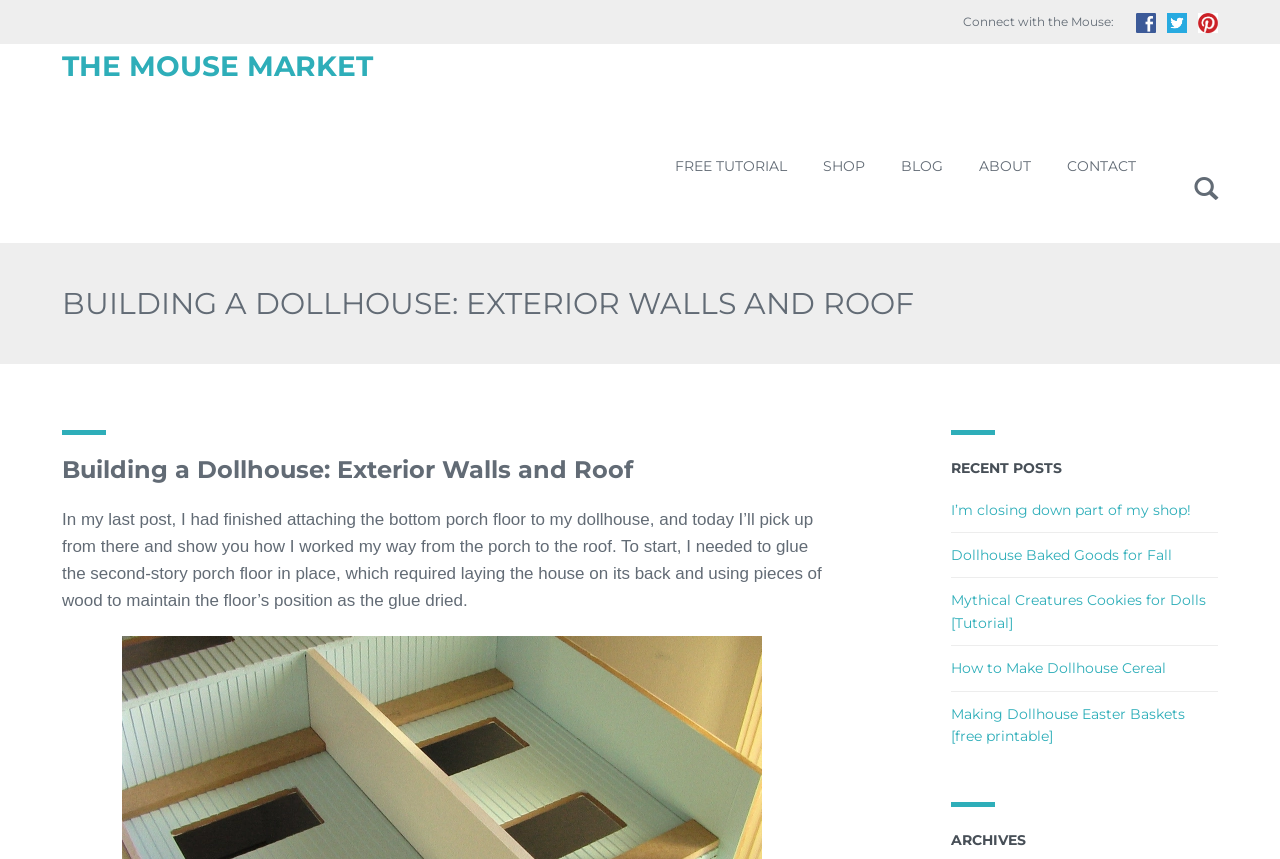Determine the bounding box coordinates of the clickable area required to perform the following instruction: "Click on the 'THE MOUSE MARKET' link". The coordinates should be represented as four float numbers between 0 and 1: [left, top, right, bottom].

[0.048, 0.057, 0.291, 0.097]